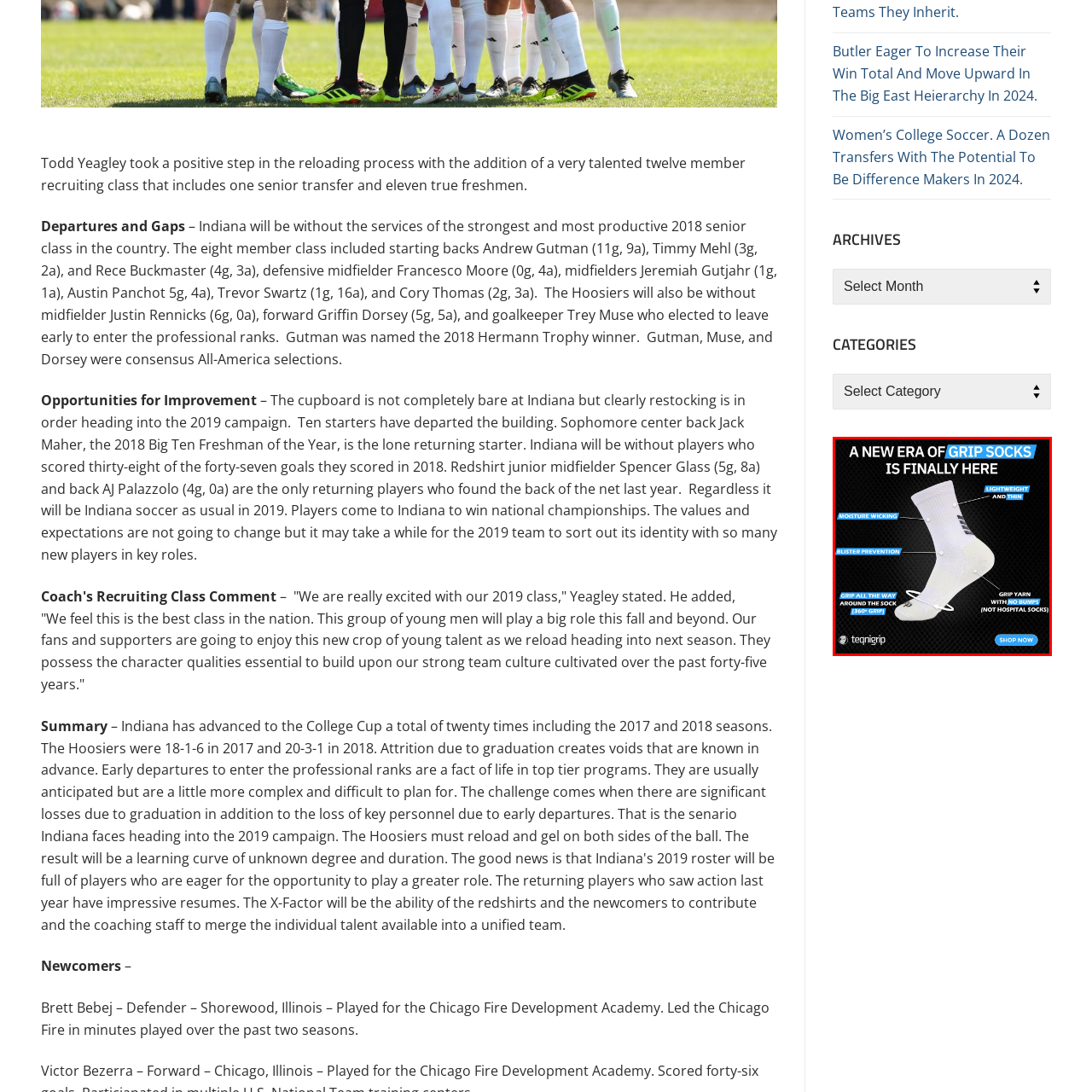Direct your attention to the image marked by the red box and answer the given question using a single word or phrase:
What is the unique feature of the grip yarn?

360-degree grip